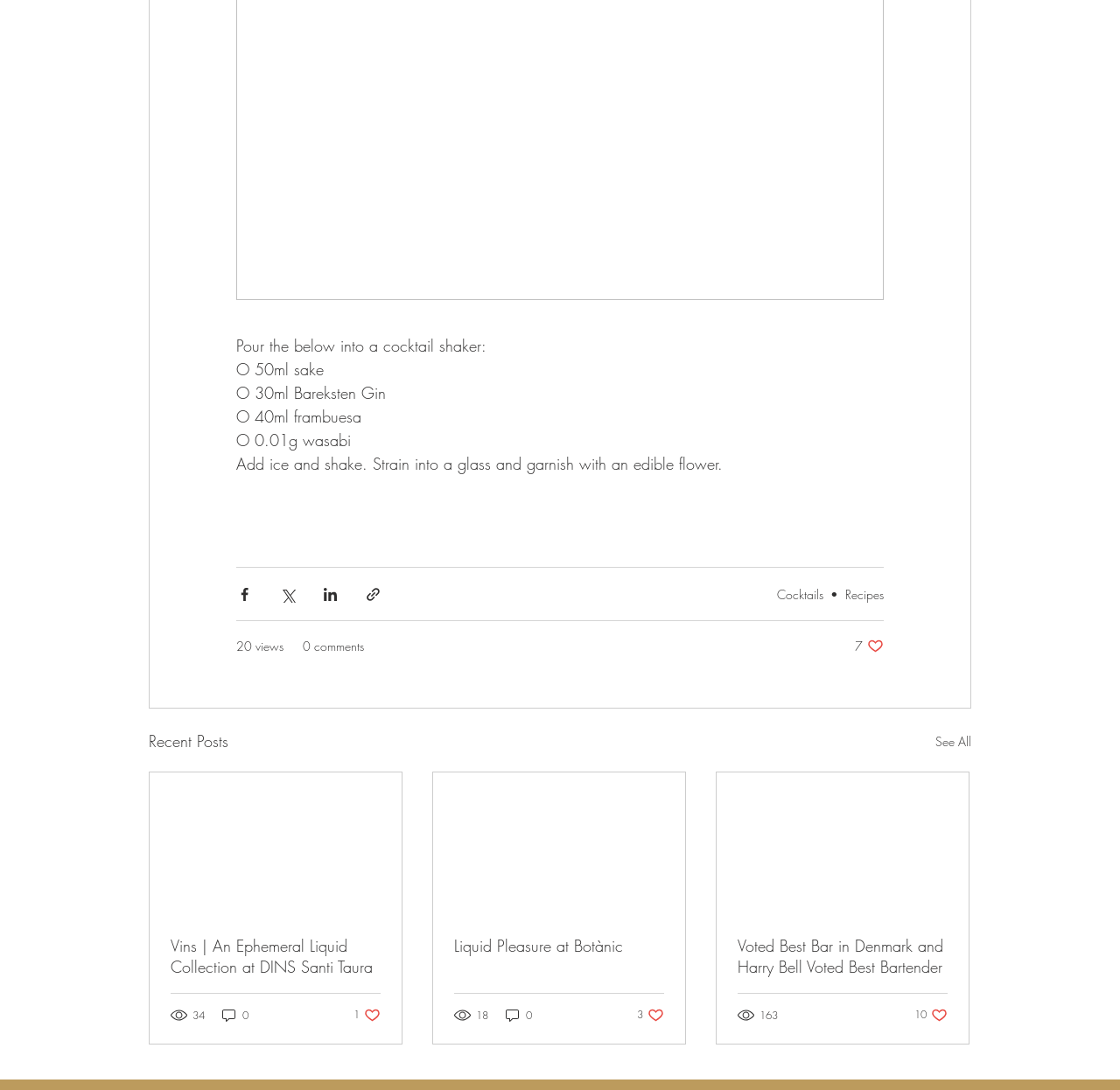Please find the bounding box coordinates of the element that needs to be clicked to perform the following instruction: "Click on Cocktails". The bounding box coordinates should be four float numbers between 0 and 1, represented as [left, top, right, bottom].

[0.694, 0.537, 0.735, 0.553]